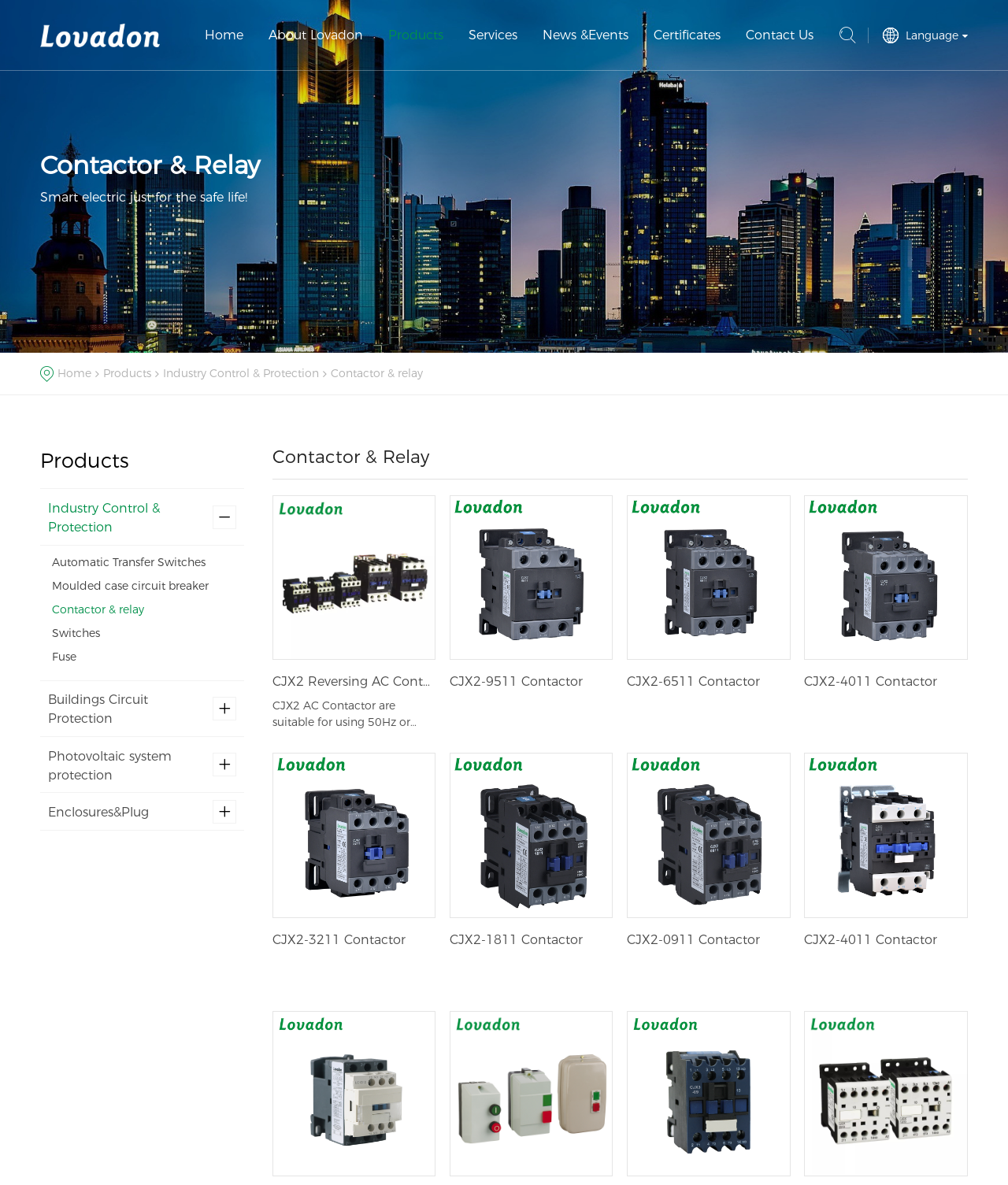Please find the bounding box coordinates of the clickable region needed to complete the following instruction: "Click on the 'HOME' link". The bounding box coordinates must consist of four float numbers between 0 and 1, i.e., [left, top, right, bottom].

None